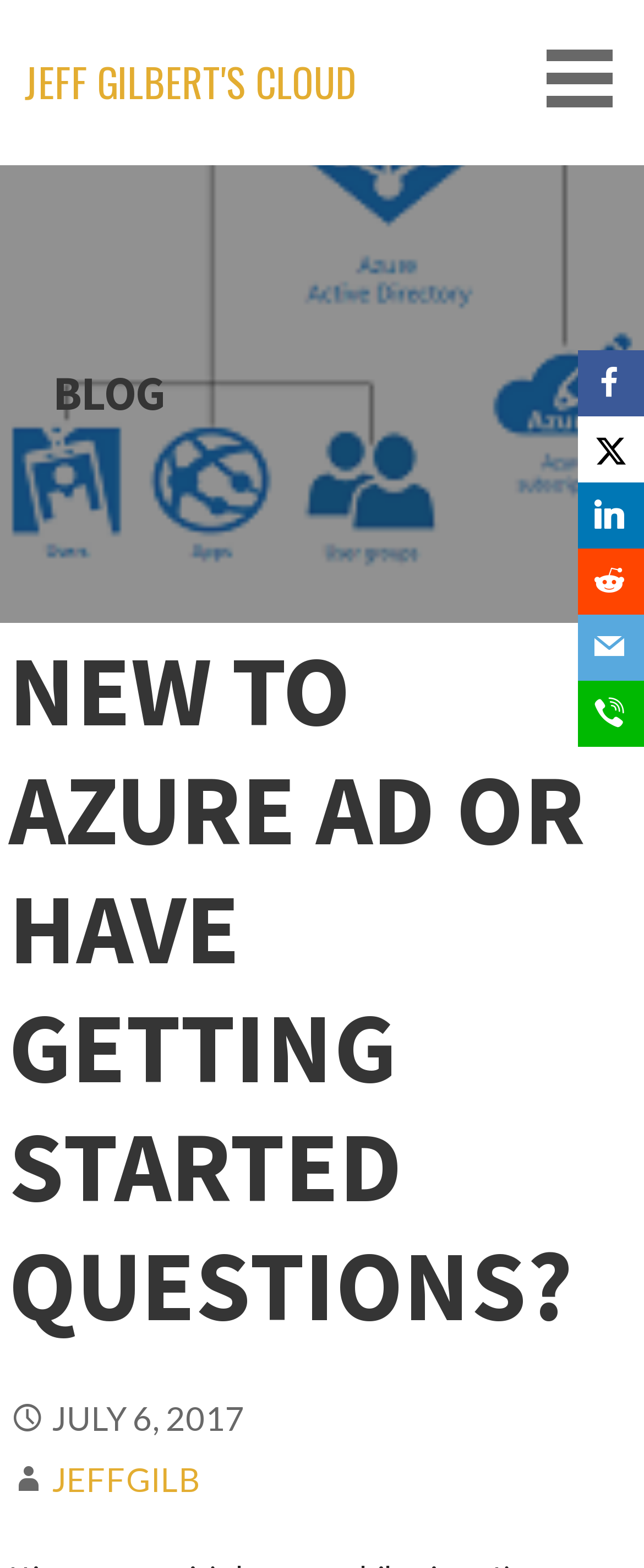Indicate the bounding box coordinates of the clickable region to achieve the following instruction: "contact via Email."

[0.897, 0.392, 1.0, 0.434]